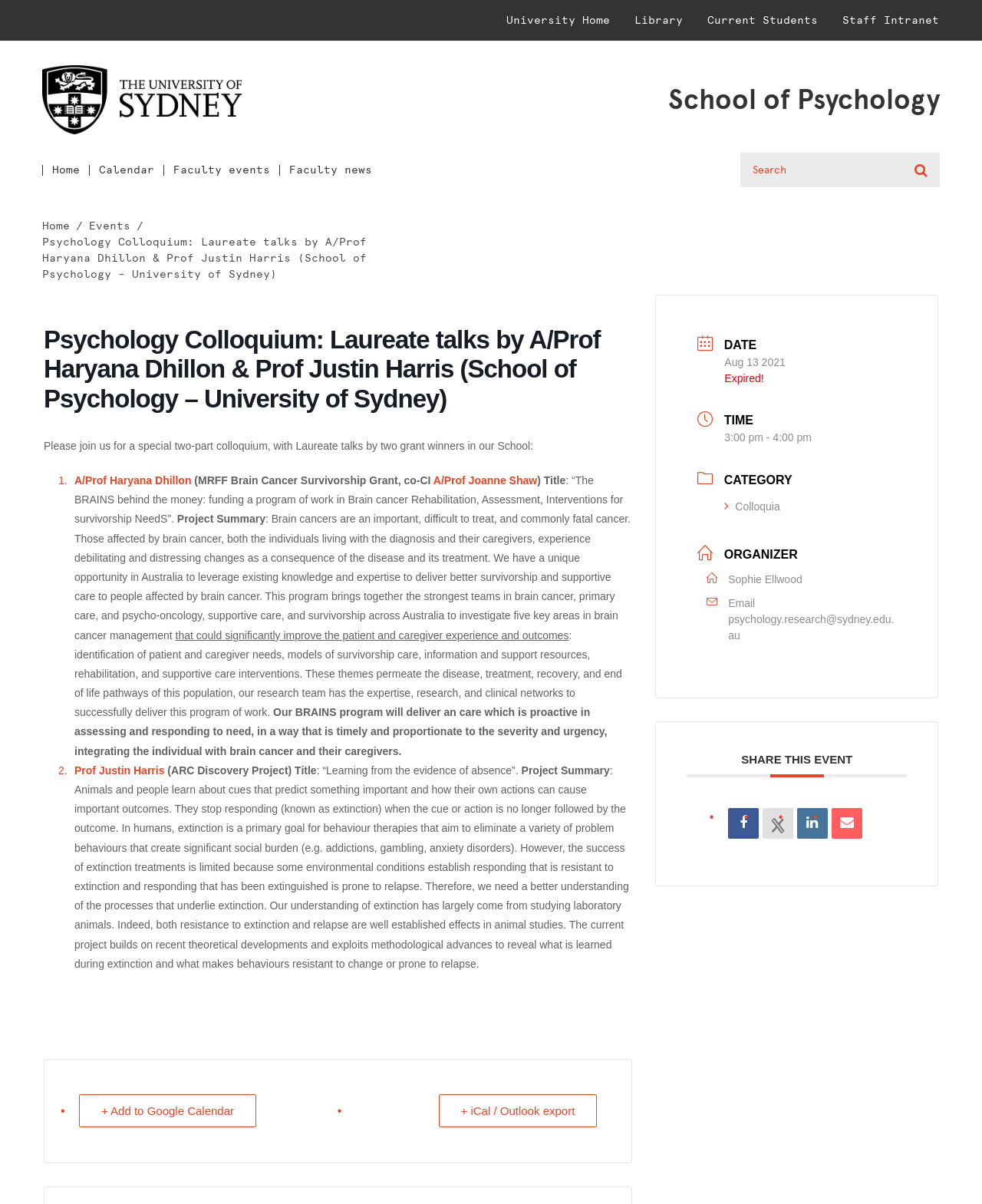What is the event title?
Please provide an in-depth and detailed response to the question.

The event title is 'Psychology Colloquium' which can be found in the heading of the webpage, specifically in the element with the text 'Psychology Colloquium: Laureate talks by A/Prof Haryana Dhillon & Prof Justin Harris (School of Psychology – University of Sydney)'.